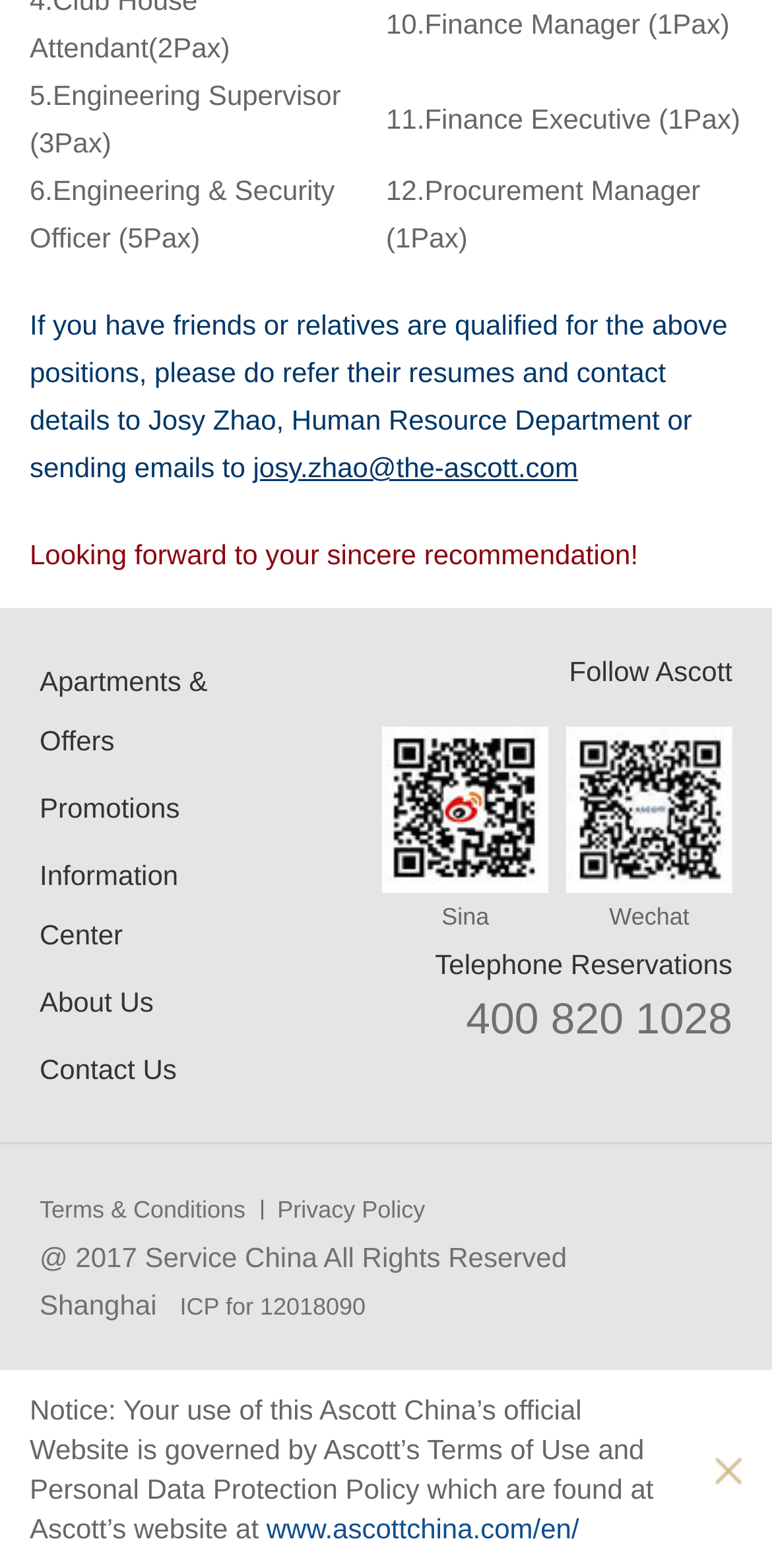Please locate the clickable area by providing the bounding box coordinates to follow this instruction: "Send email to Human Resource Department".

[0.328, 0.288, 0.749, 0.308]